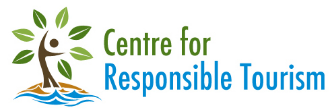Capture every detail in the image and describe it fully.

The image represents the logo of the "Centre for Responsible Tourism." It features a stylized tree, symbolizing environmental sustainability, with a person joyfully raised in the center, conveying a sense of community and engagement. The design is complemented by waves at the bottom, illustrating the connection to coastal areas and natural resources. The name "Centre for Responsible Tourism" is prominently displayed, blending earthy green tones with vibrant blue, creating a visual harmony that reflects the organization's commitment to promoting eco-friendly tourism practices and conservation efforts. This logo serves as a beacon for initiatives focused on preserving the beauty and integrity of natural environments, especially in regions like Goa.